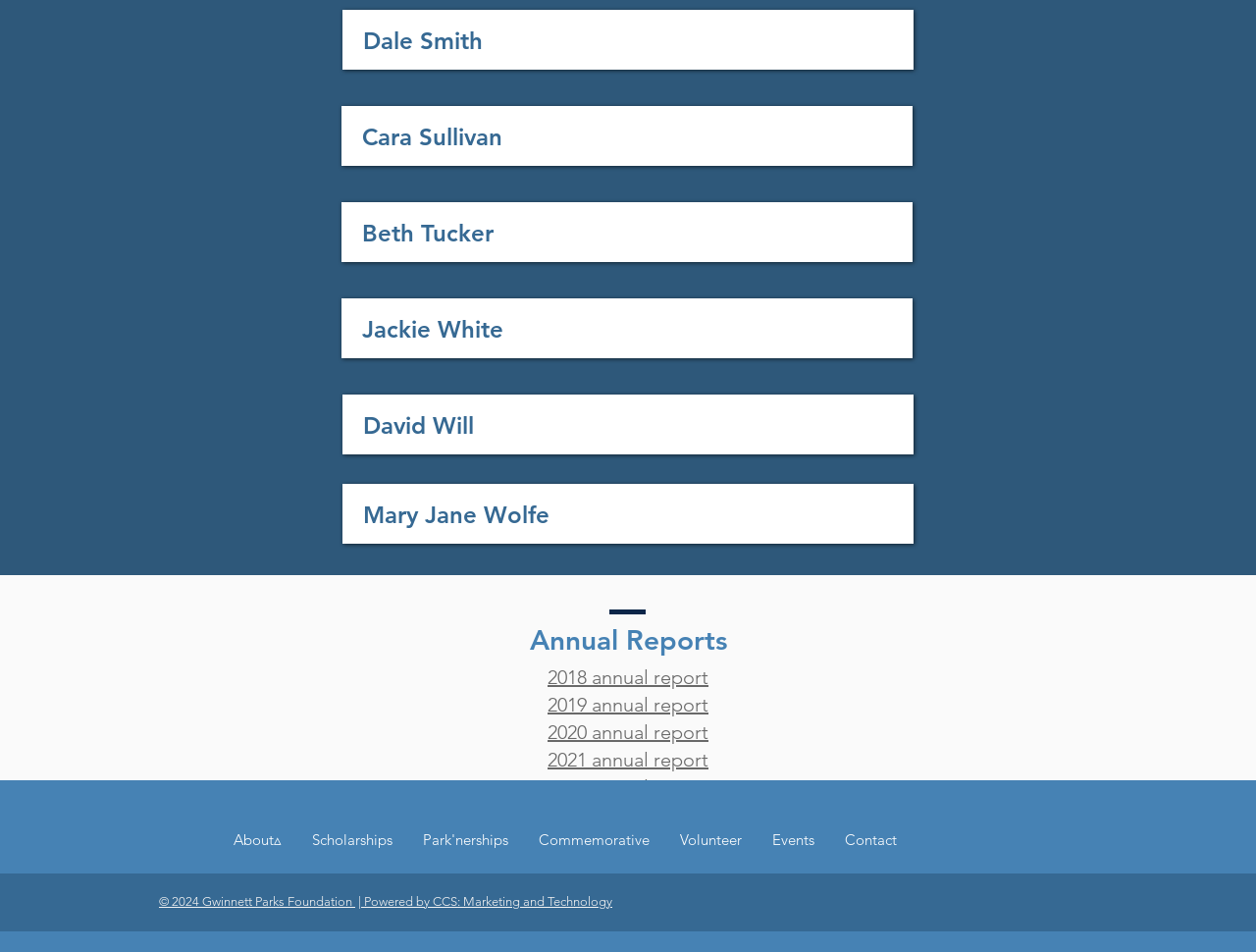Highlight the bounding box coordinates of the element that should be clicked to carry out the following instruction: "Check the news about Several Beauty Giants were Fined by Governments". The coordinates must be given as four float numbers ranging from 0 to 1, i.e., [left, top, right, bottom].

None